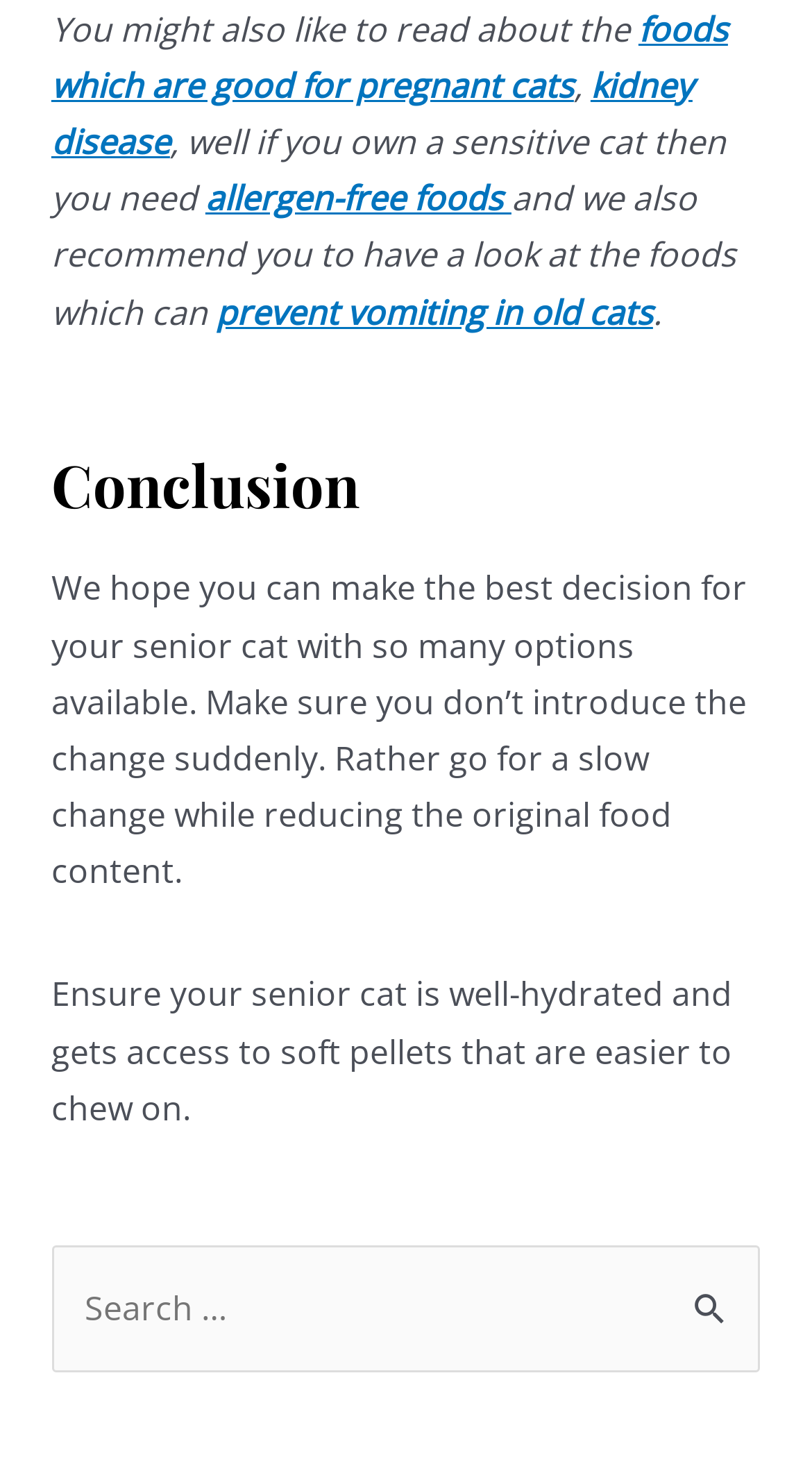What is the importance of hydration for senior cats?
Examine the image and give a concise answer in one word or a short phrase.

It is essential